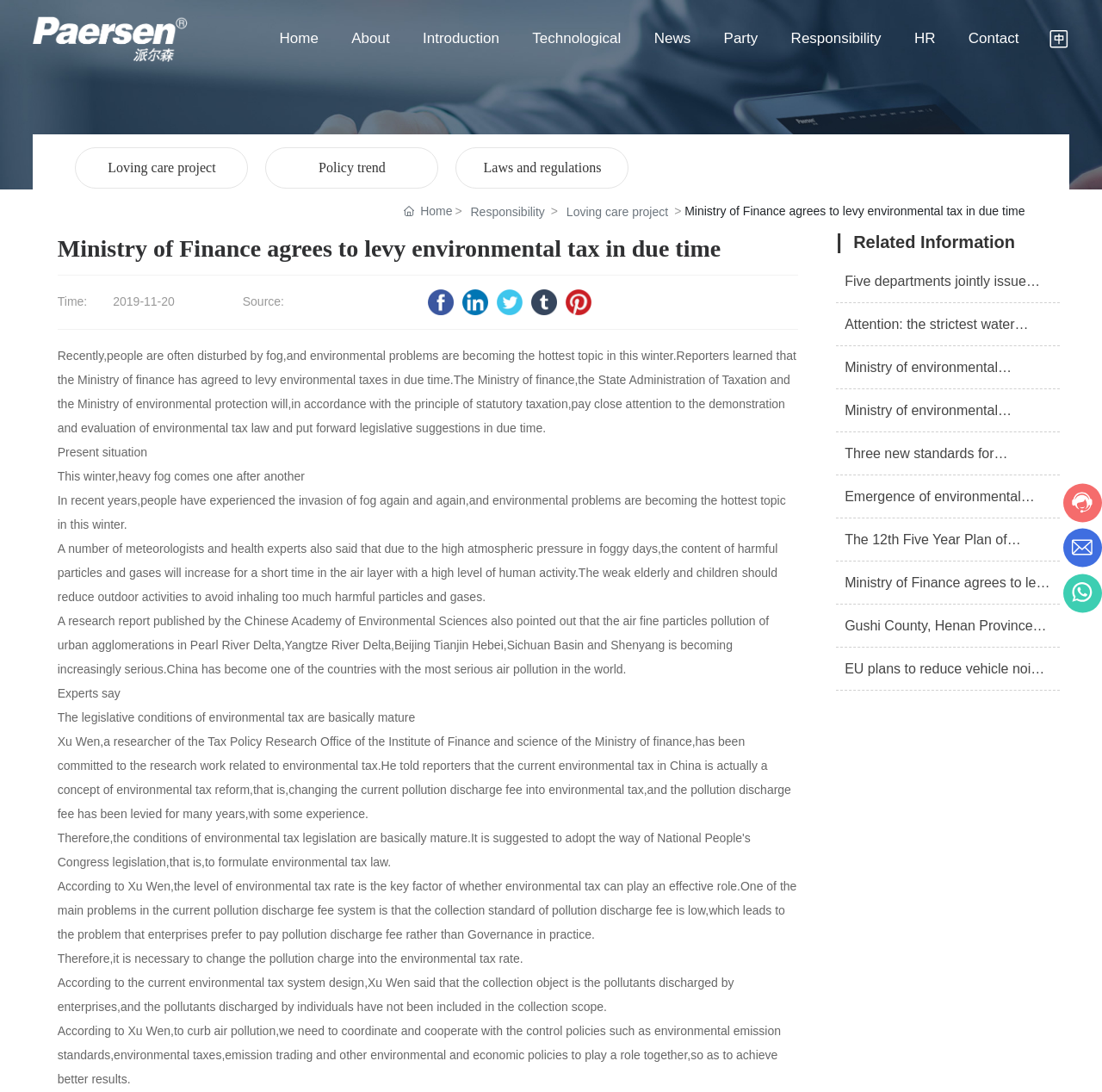Offer an extensive depiction of the webpage and its key elements.

The webpage is about Paersen, an enterprise that prioritizes energy conservation and environmental protection. At the top, there is a logo and a navigation menu with links to various sections, including Home, About, Introduction, Technological, News, Party, Responsibility, HR, and Contact. 

Below the navigation menu, there is a section with links to Loving care project, Policy trend, Laws and regulations, and Home. 

The main content of the webpage is an article titled "Ministry of Finance agrees to levy environmental tax in due time." The article discusses the recent environmental issues, including fog and air pollution, and the Chinese government's plan to levy environmental taxes. The article cites experts and researchers, including Xu Wen, who discusses the importance of environmental tax rates and the need to coordinate with other environmental policies.

To the right of the article, there are links to social media platforms, including Facebook, Linkedin, Twitter, Tumblr, and Pinterest. 

Further down, there is a section with related information, including links to news articles about environmental policies and regulations. 

At the bottom of the webpage, there are three images, but they do not have descriptive text.